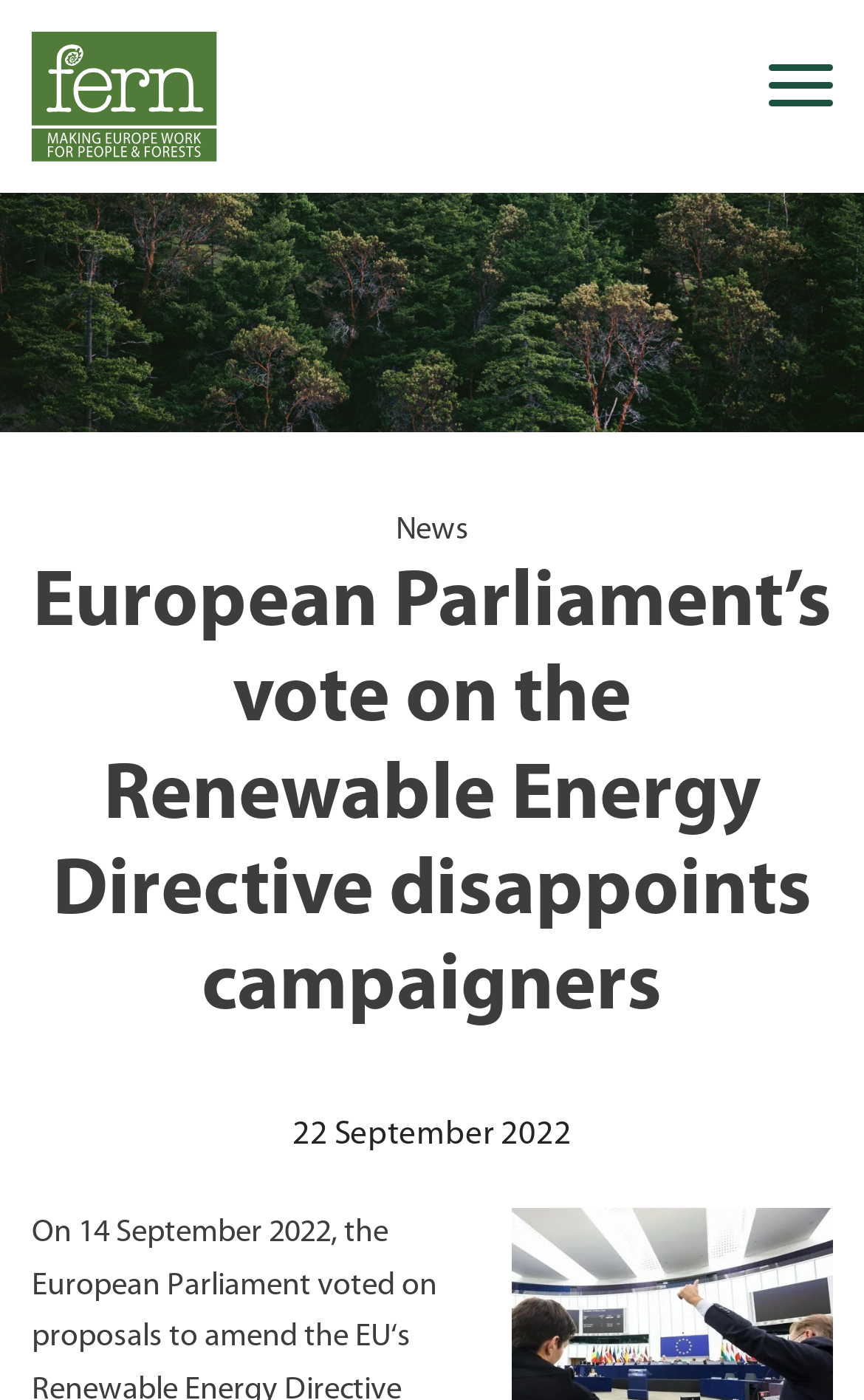Find the bounding box coordinates of the UI element according to this description: "Facebook".

[0.452, 0.289, 0.548, 0.348]